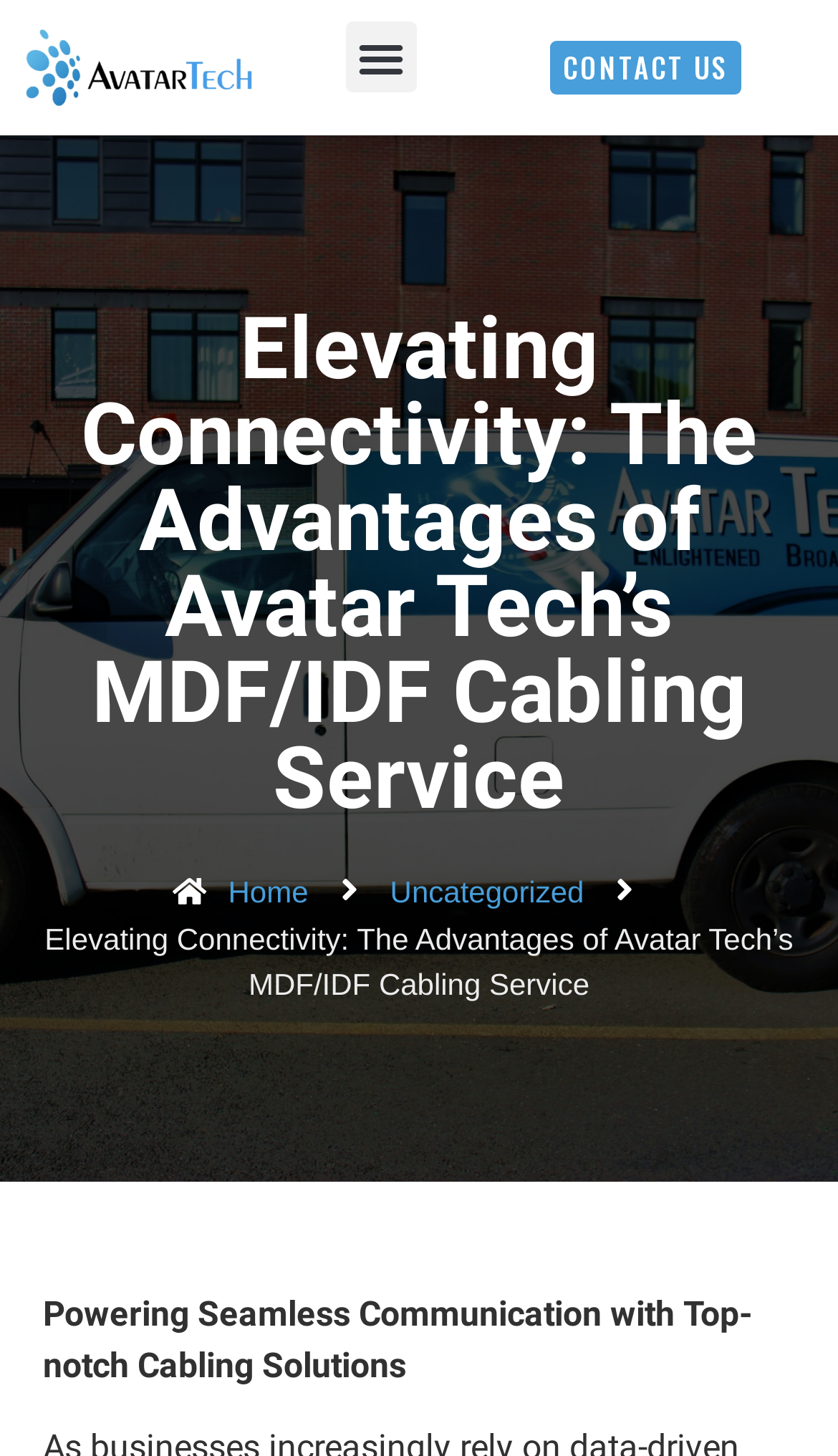Please extract the title of the webpage.

Elevating Connectivity: The Advantages of Avatar Tech’s MDF/IDF Cabling Service